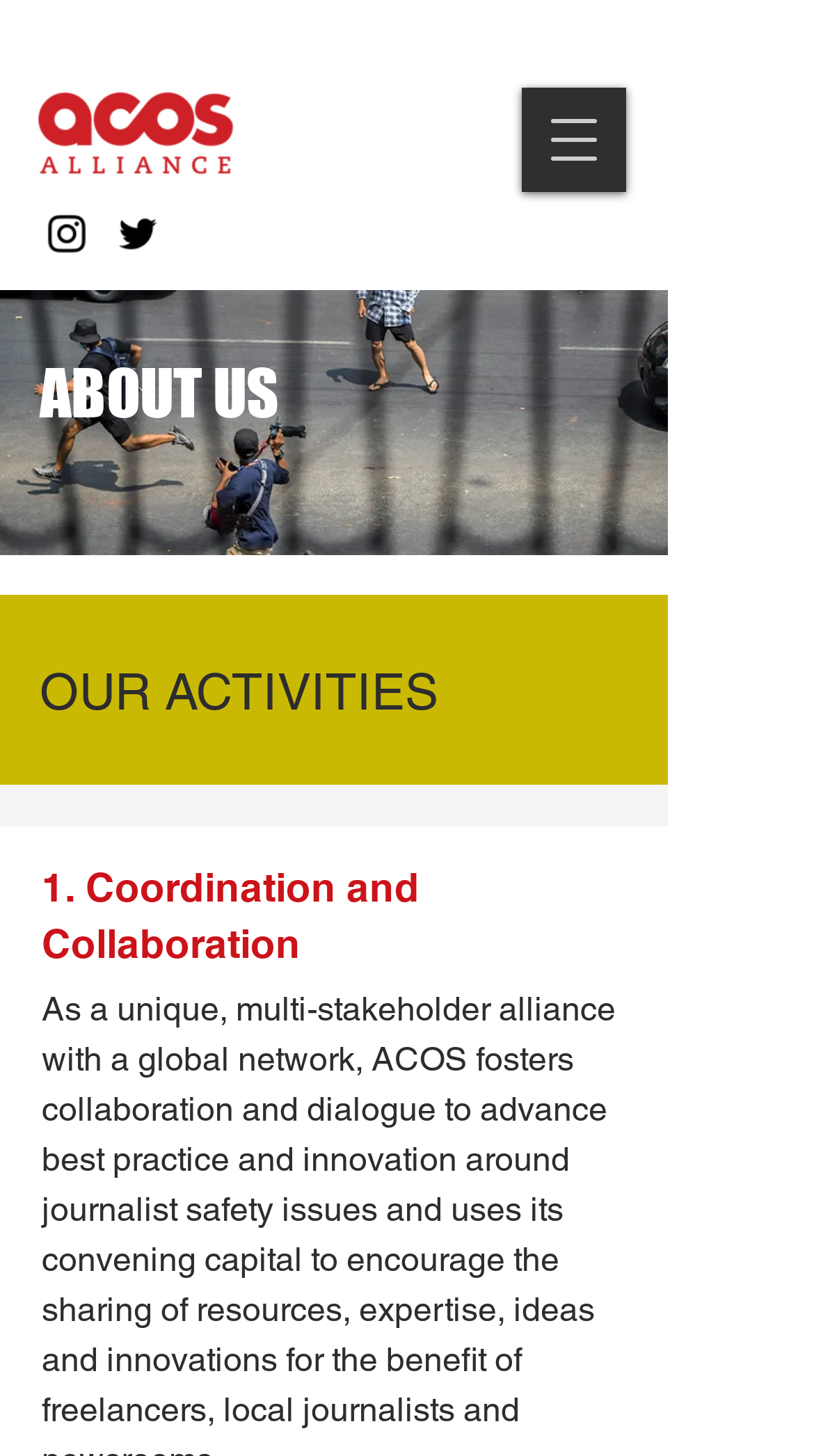Given the element description: "aria-label="Open navigation menu"", predict the bounding box coordinates of the UI element it refers to, using four float numbers between 0 and 1, i.e., [left, top, right, bottom].

[0.641, 0.06, 0.769, 0.132]